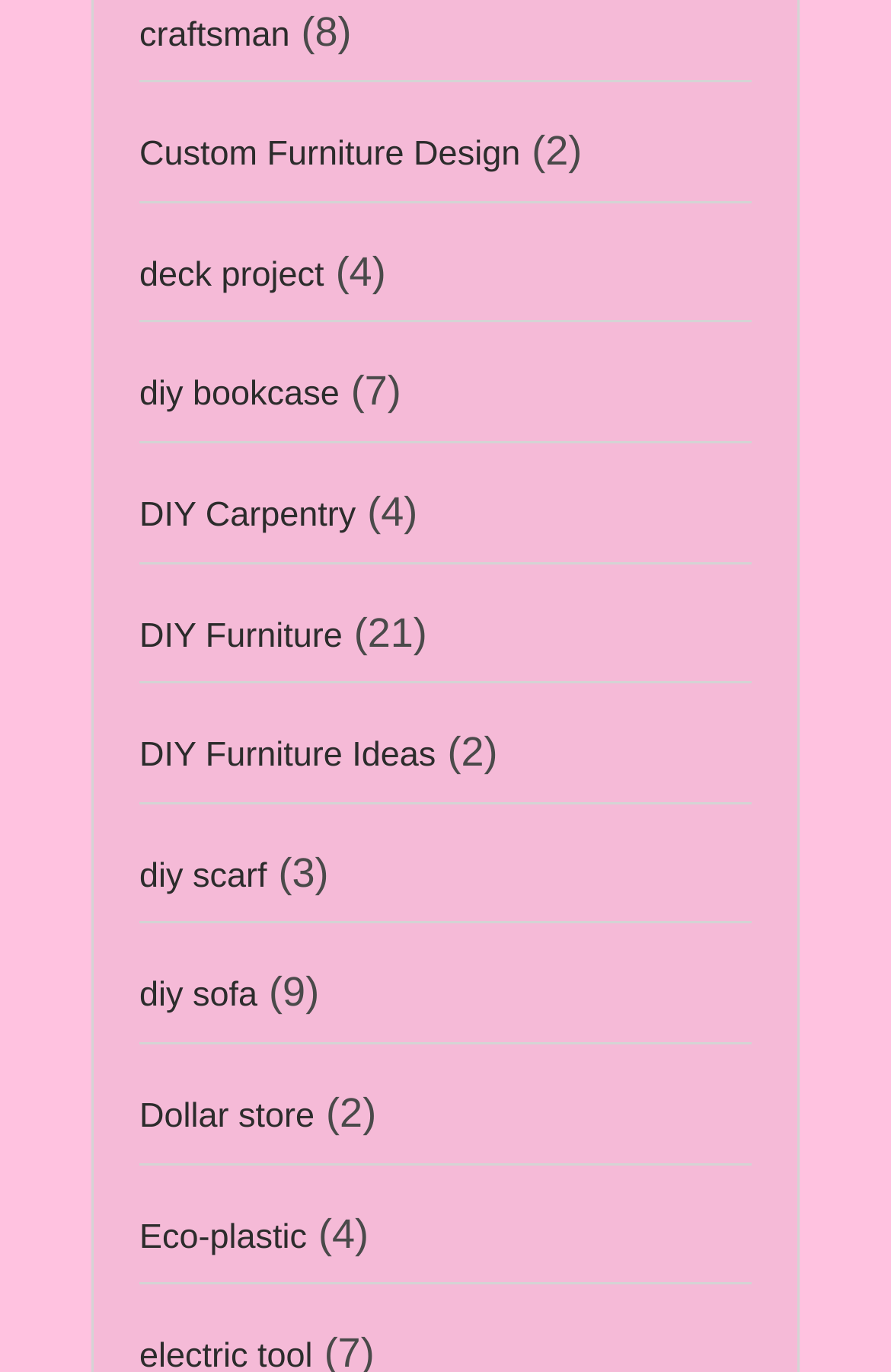Review the image closely and give a comprehensive answer to the question: What is the main topic of this webpage?

Based on the links and text on the webpage, it appears to be a collection of DIY and crafts-related topics, including furniture design, carpentry, and furniture ideas.